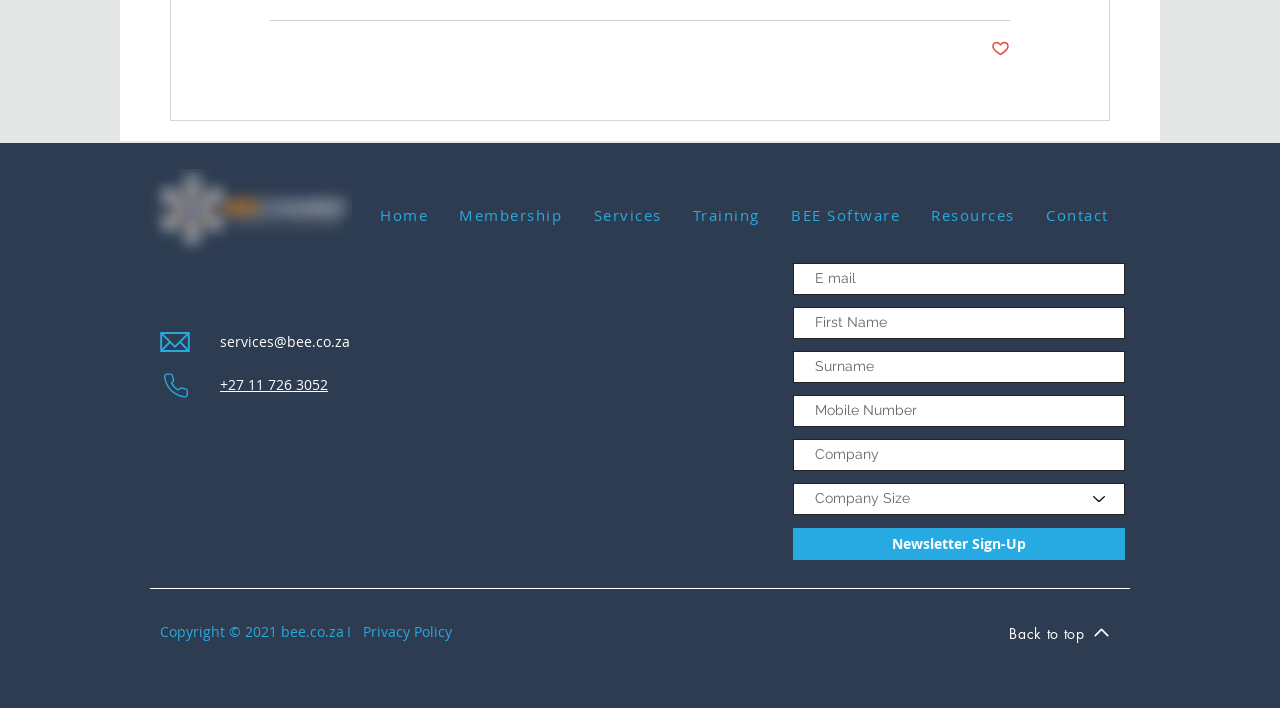Using the element description +27 11 726 3052, predict the bounding box coordinates for the UI element. Provide the coordinates in (top-left x, top-left y, bottom-right x, bottom-right y) format with values ranging from 0 to 1.

[0.172, 0.533, 0.256, 0.555]